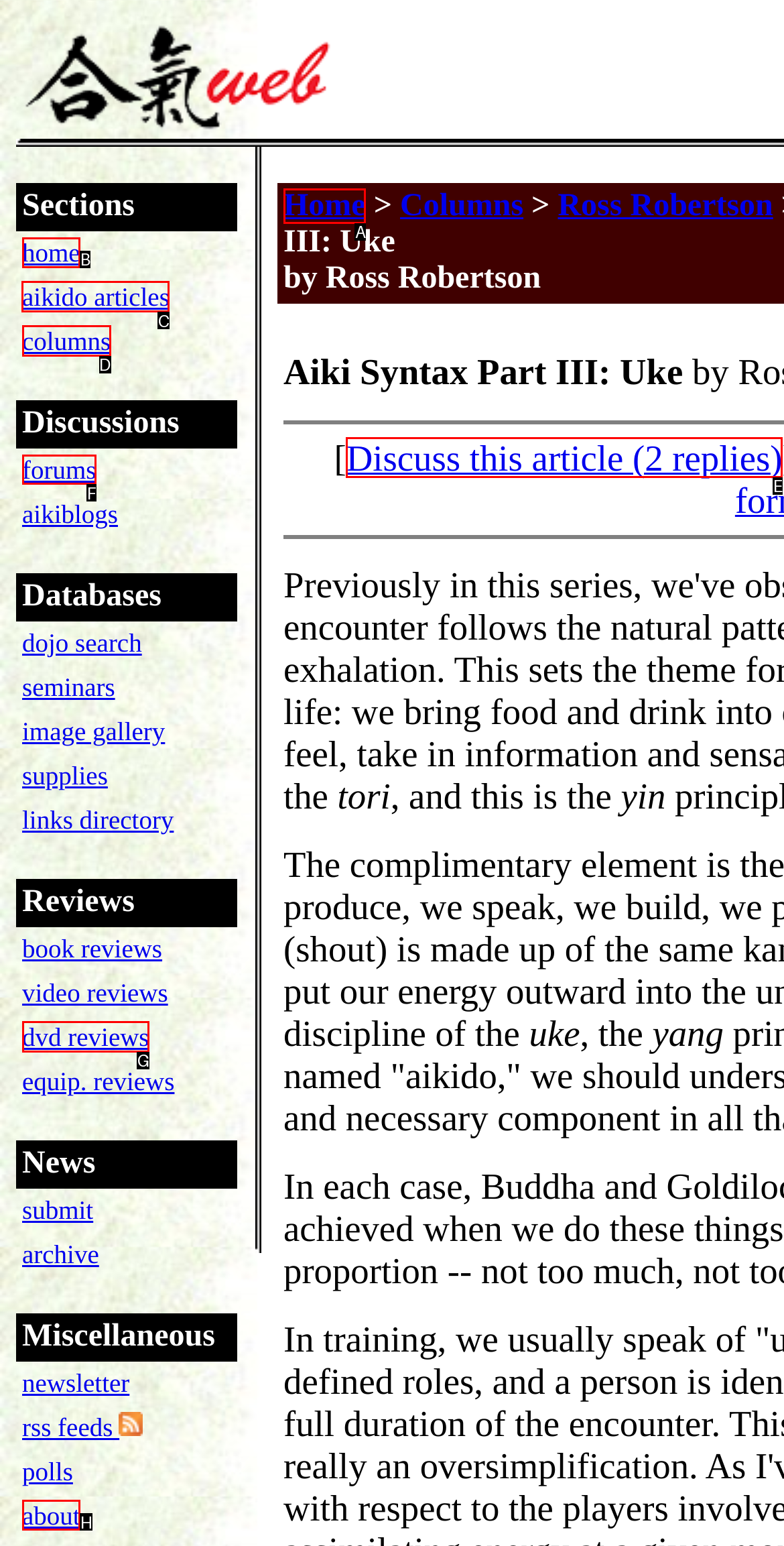Determine the letter of the UI element I should click on to complete the task: view aikido articles from the provided choices in the screenshot.

C